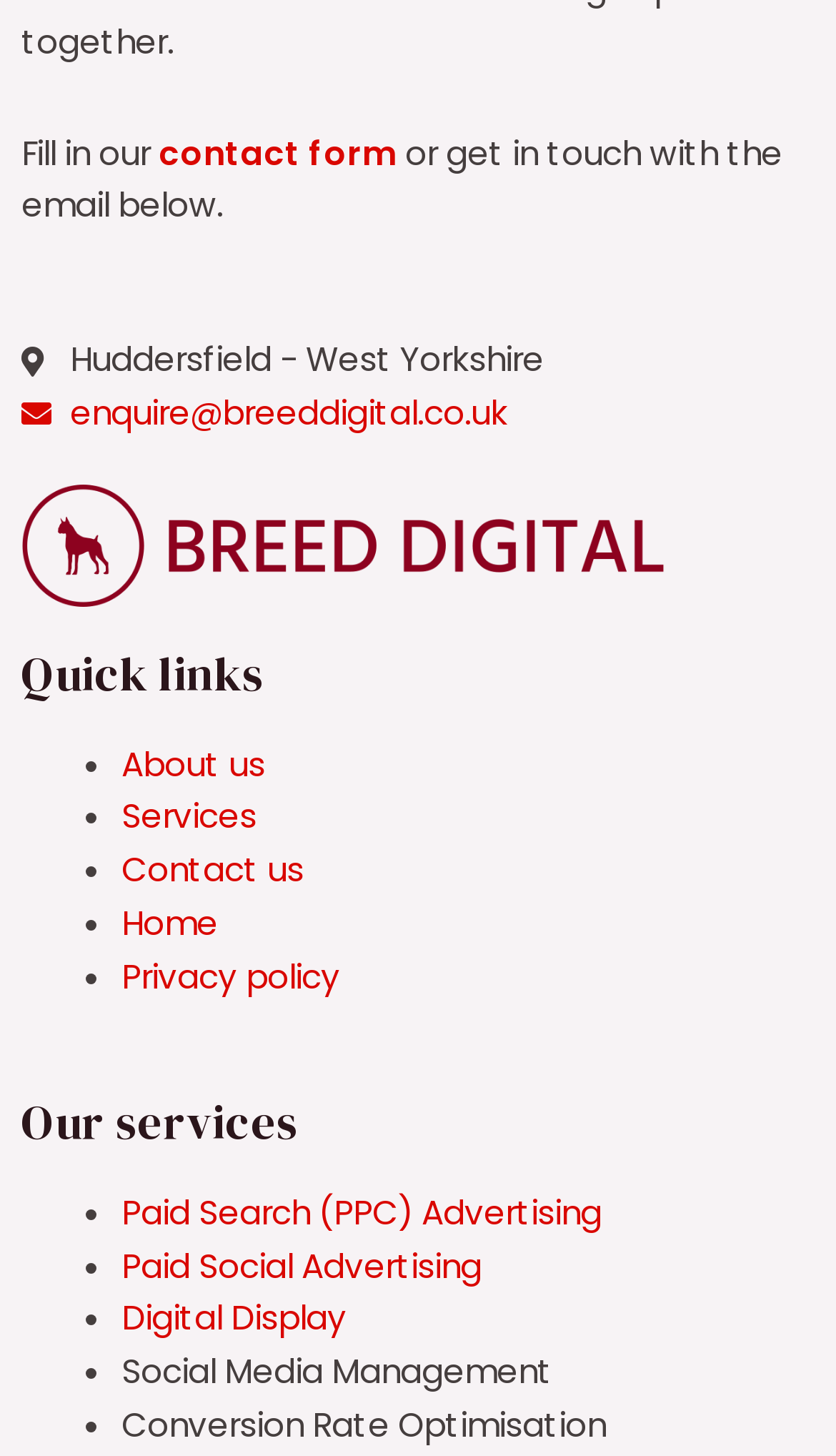Can you find the bounding box coordinates for the UI element given this description: "Education"? Provide the coordinates as four float numbers between 0 and 1: [left, top, right, bottom].

None